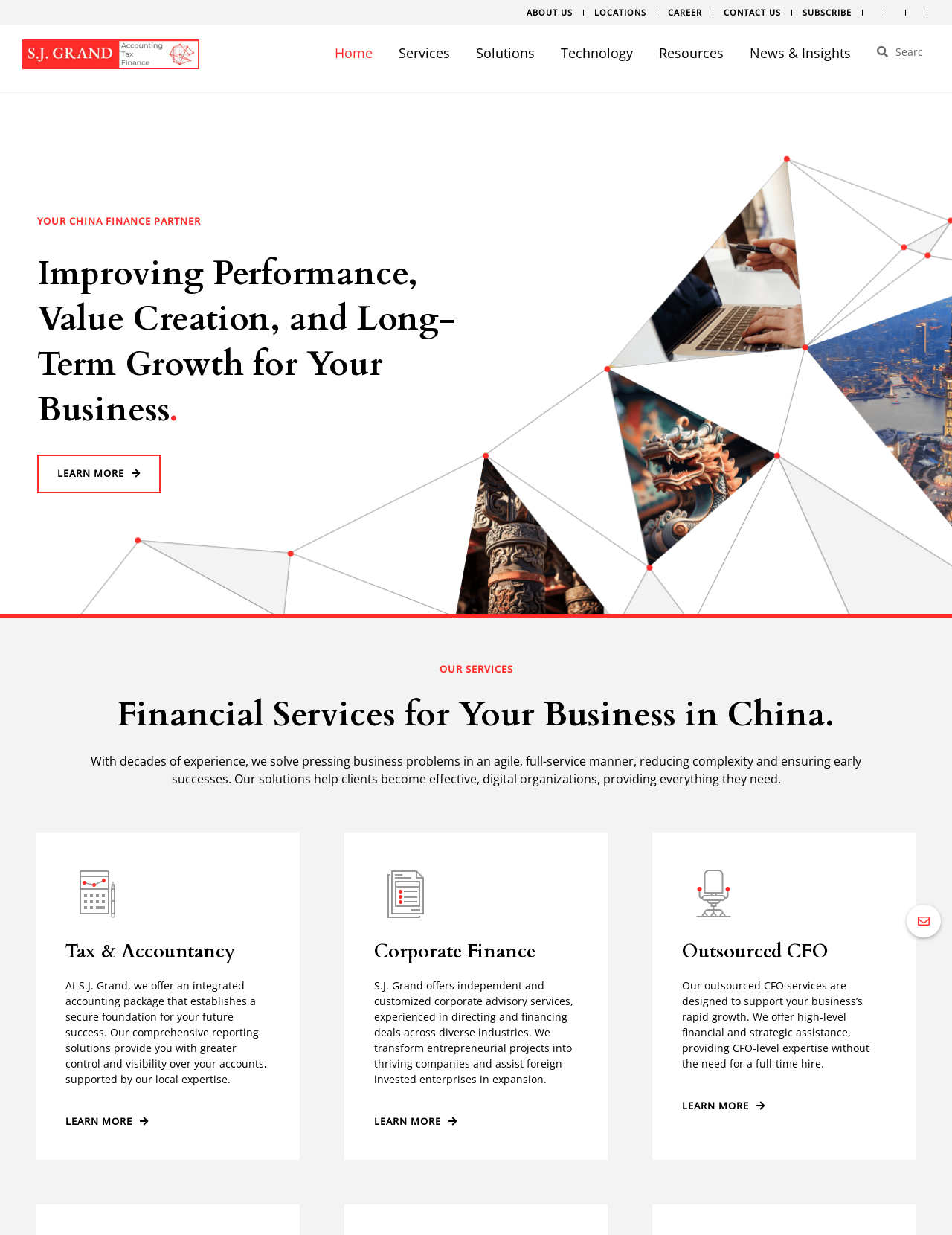Locate the bounding box coordinates for the element described below: "input value="Search" name="s" title="Search" value="Search"". The coordinates must be four float values between 0 and 1, formatted as [left, top, right, bottom].

None